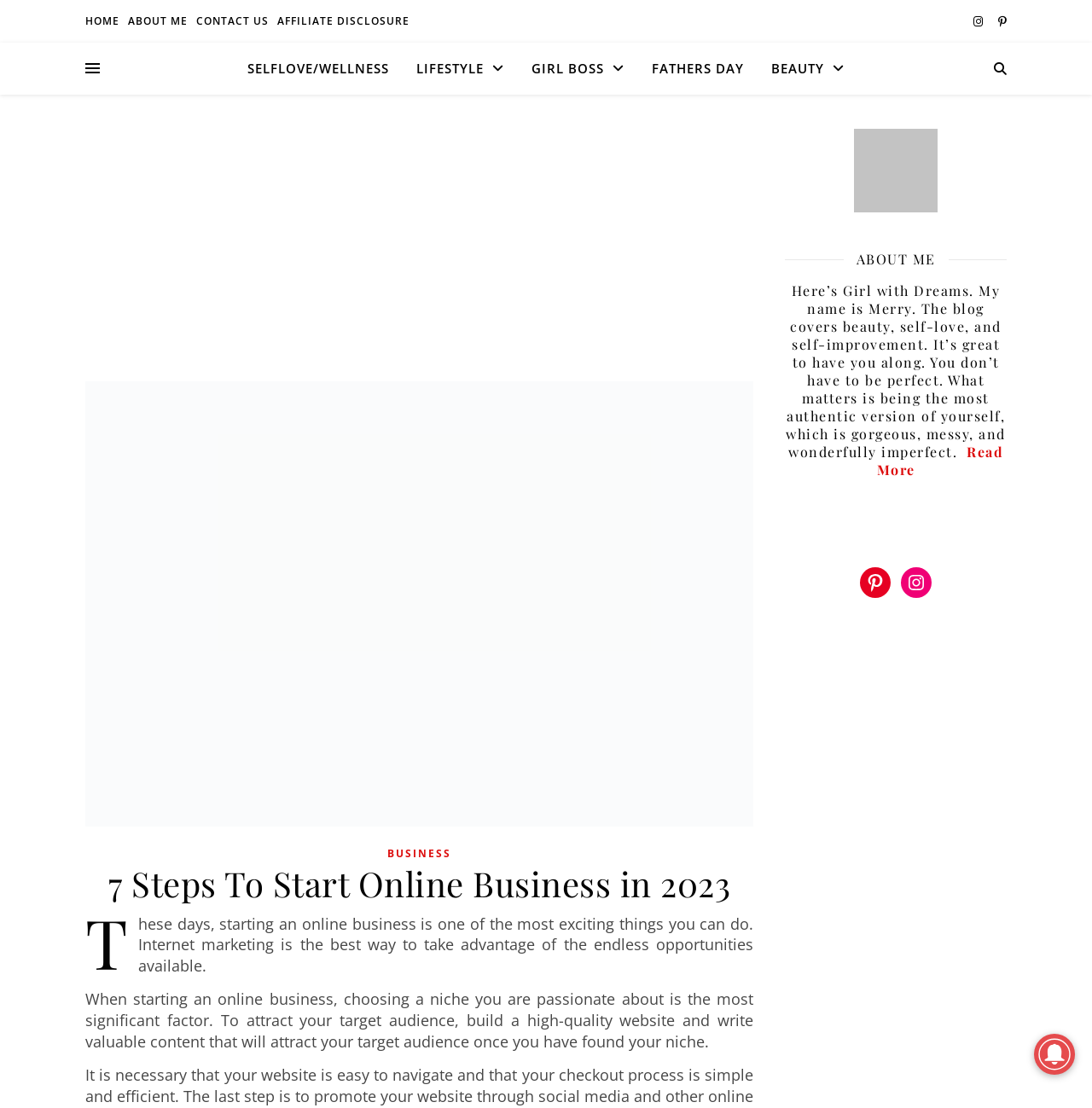What is the purpose of choosing a niche?
Please provide a full and detailed response to the question.

The purpose of choosing a niche is to attract the target audience, as stated in the text 'To attract your target audience, build a high-quality website and write valuable content that will attract your target audience once you have found your niche.'